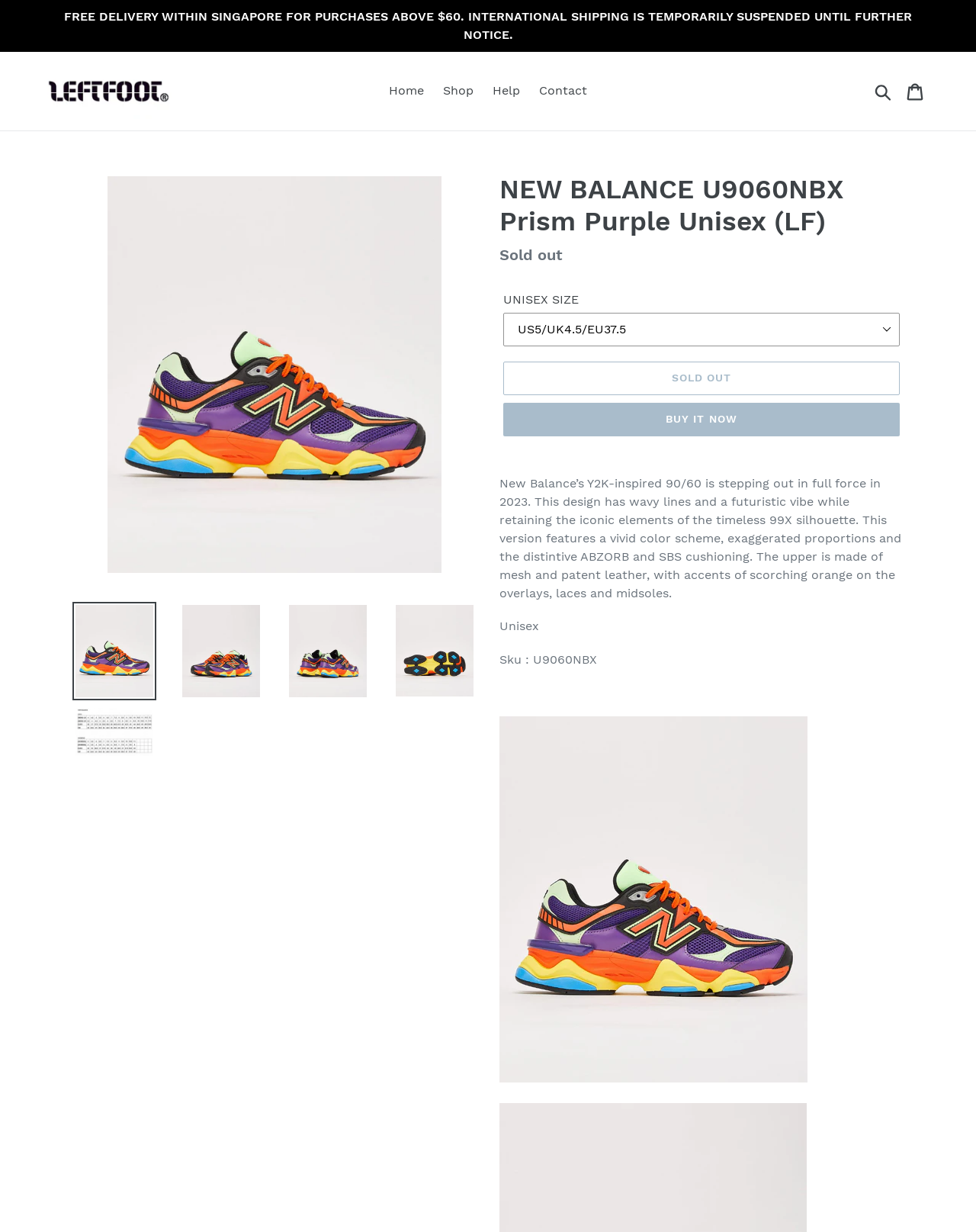Point out the bounding box coordinates of the section to click in order to follow this instruction: "Click the 'Home' link".

[0.391, 0.065, 0.442, 0.083]